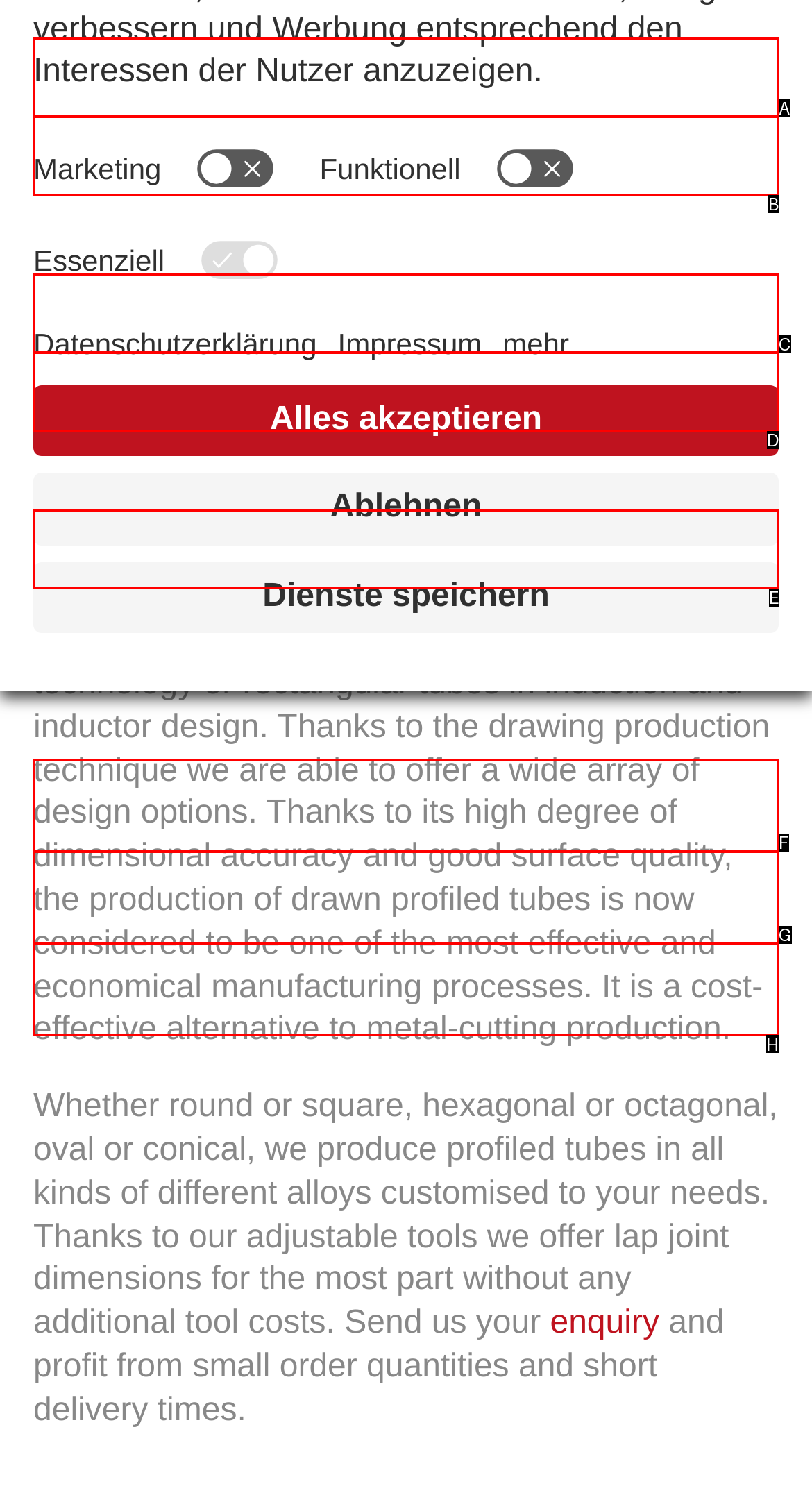Pick the option that best fits the description: Profiled tubes. Reply with the letter of the matching option directly.

A